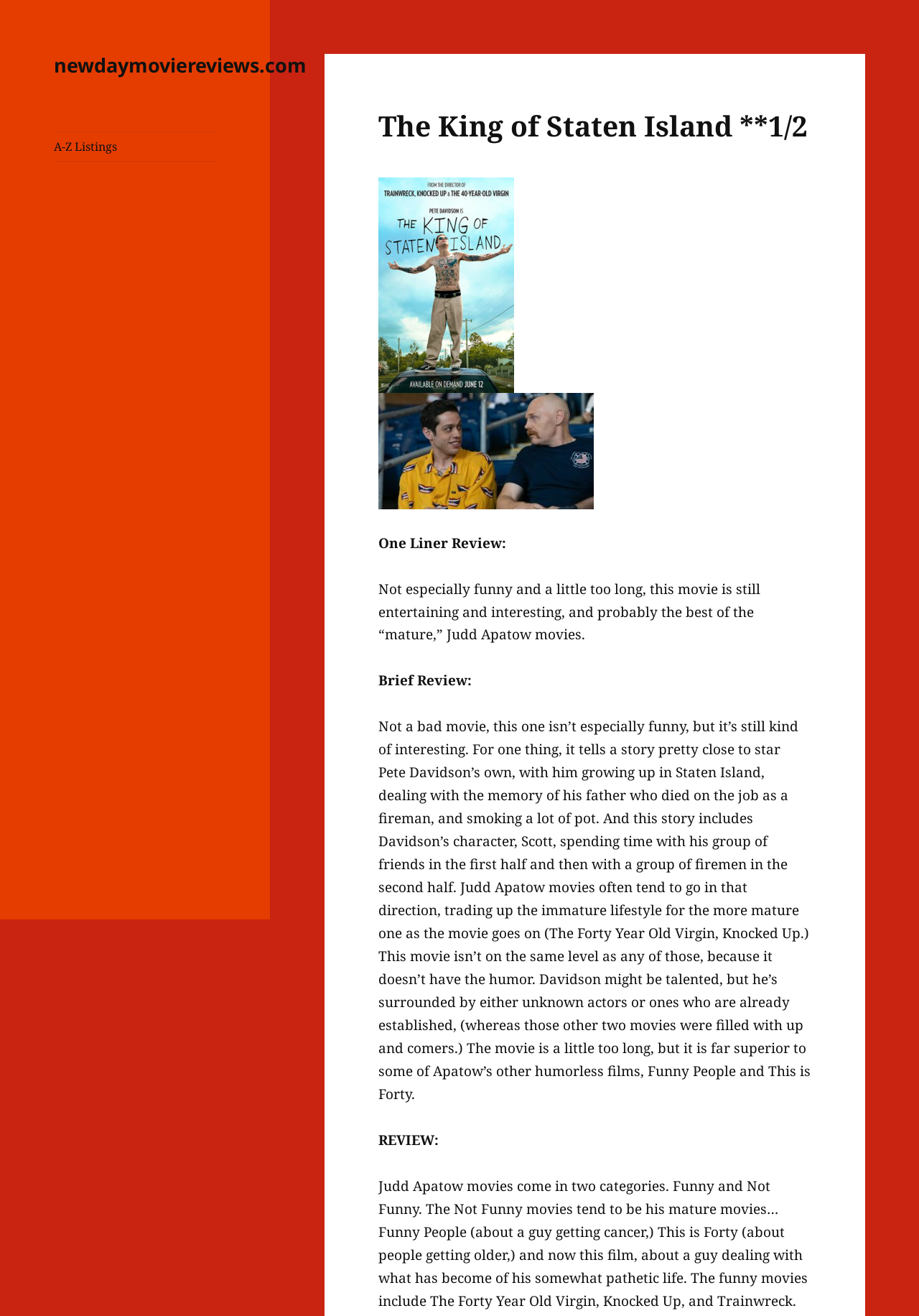Please identify the primary heading on the webpage and return its text.

The King of Staten Island **1/2